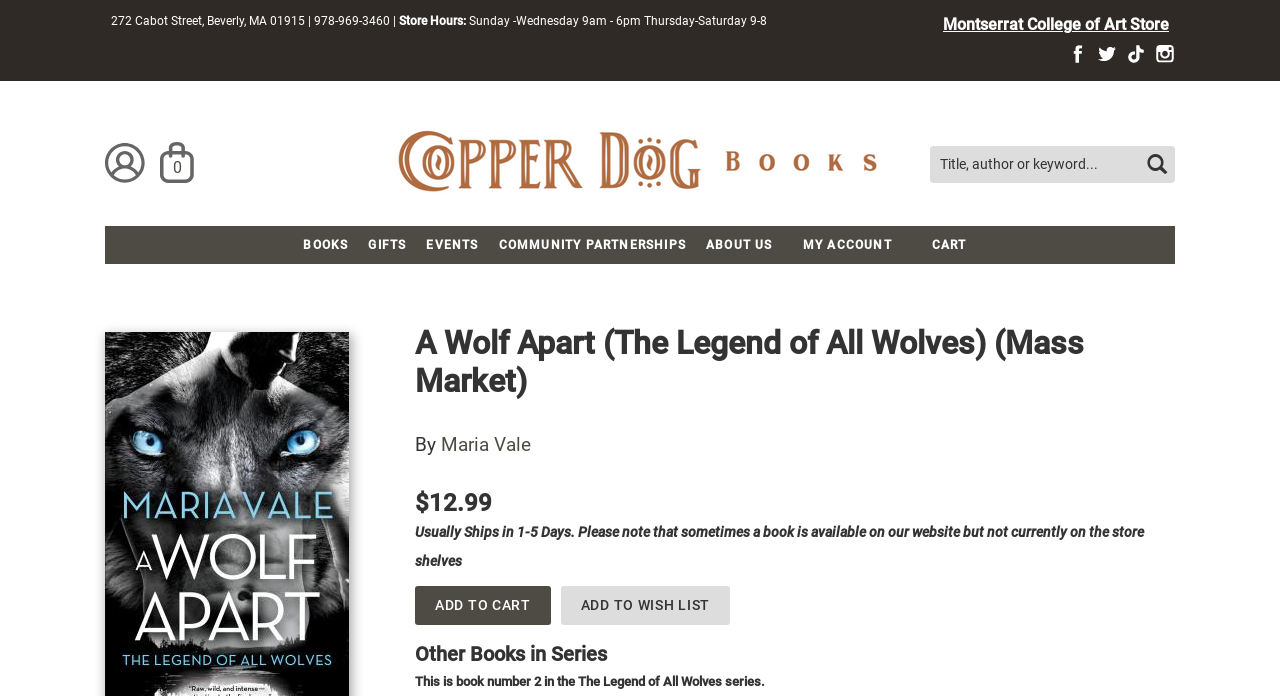What is the book 'A Wolf Apart' part of?
Using the information presented in the image, please offer a detailed response to the question.

I found the book series by looking at the section that describes the book details. There is a static text element that says 'This is book number ... in the The Legend of All Wolves series.', which indicates that the book 'A Wolf Apart' is part of the 'The Legend of All Wolves' series.